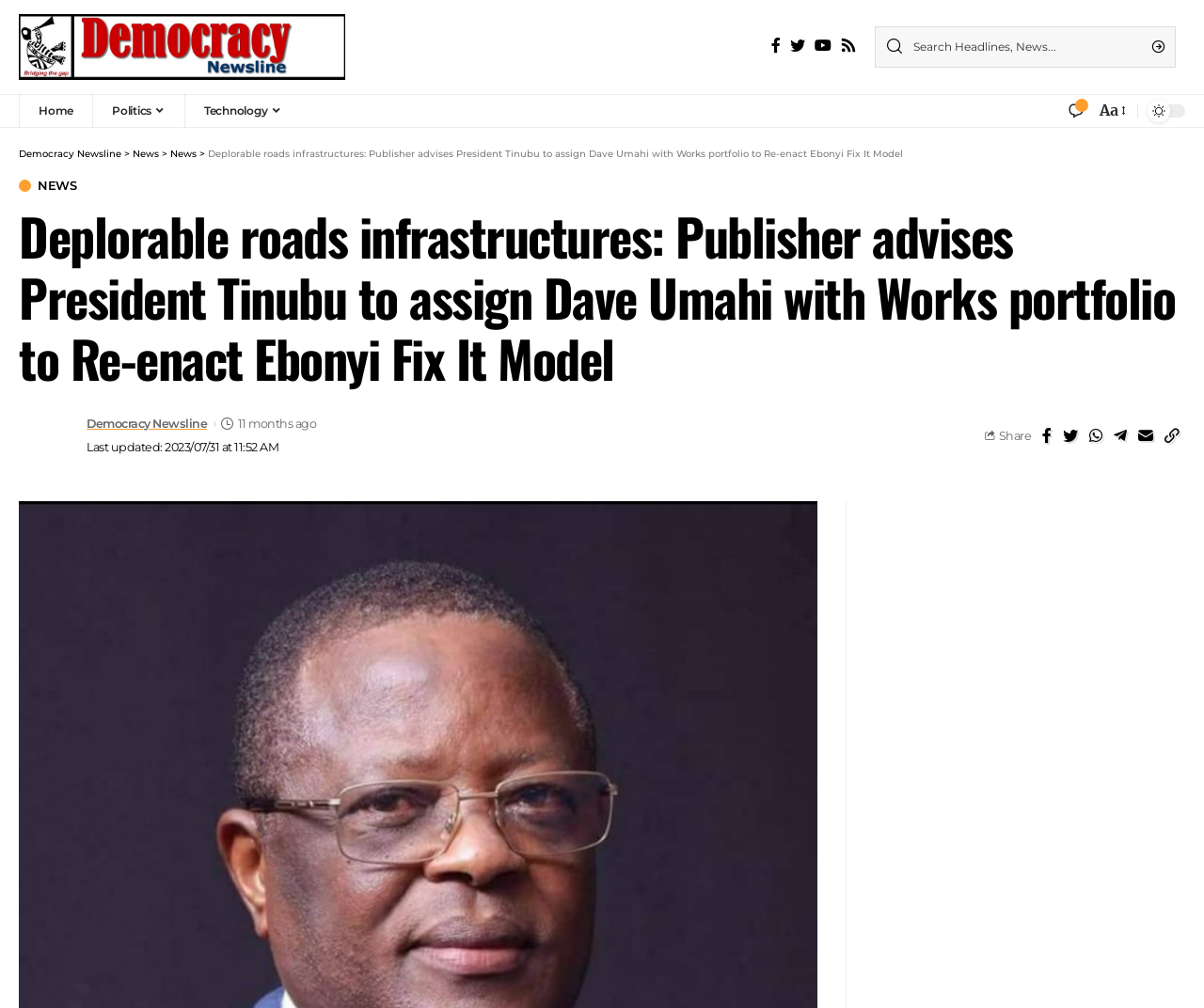Please identify the bounding box coordinates of the element that needs to be clicked to perform the following instruction: "Share the article".

[0.829, 0.425, 0.856, 0.439]